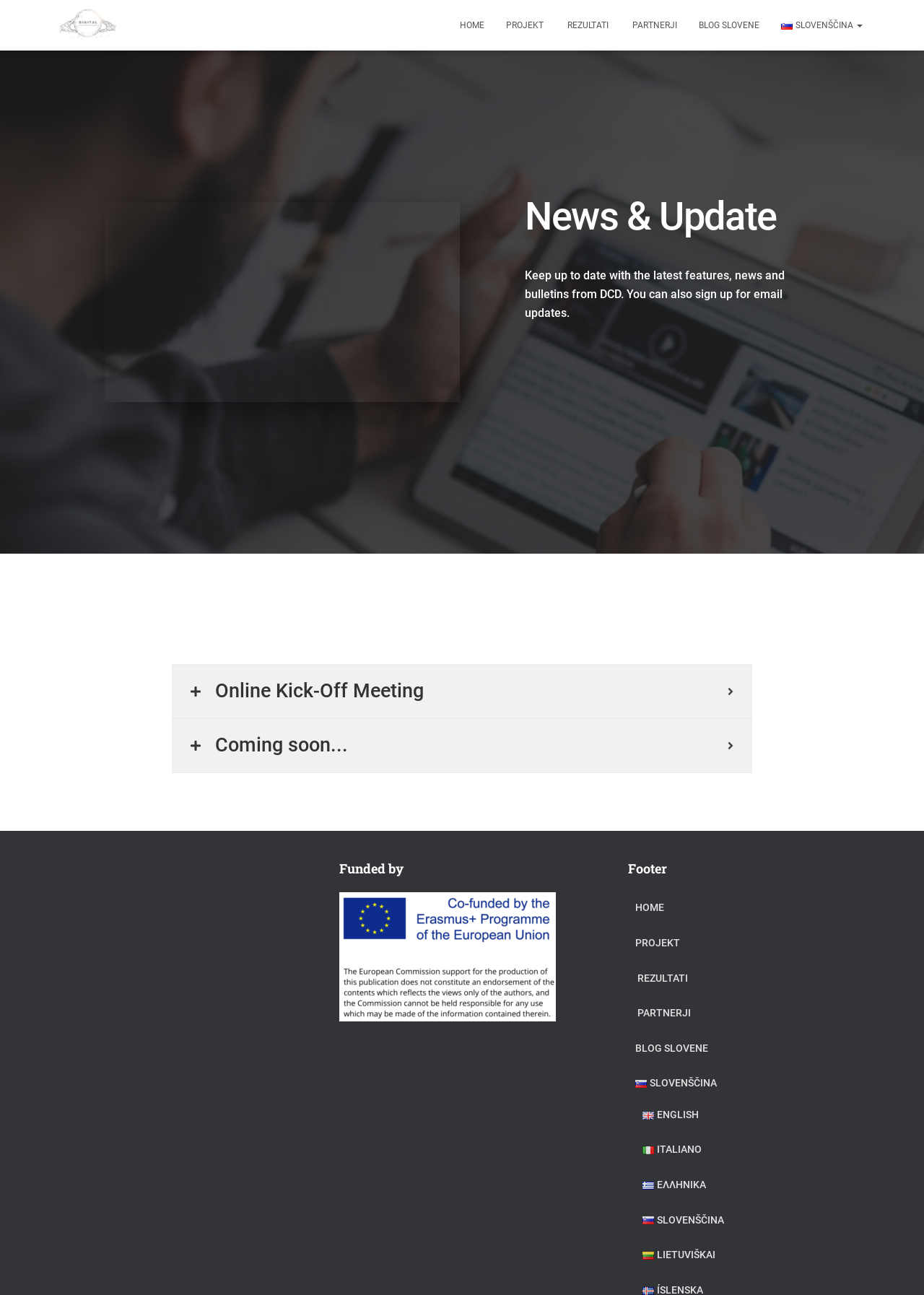How many language options are available in the footer? Examine the screenshot and reply using just one word or a brief phrase.

6